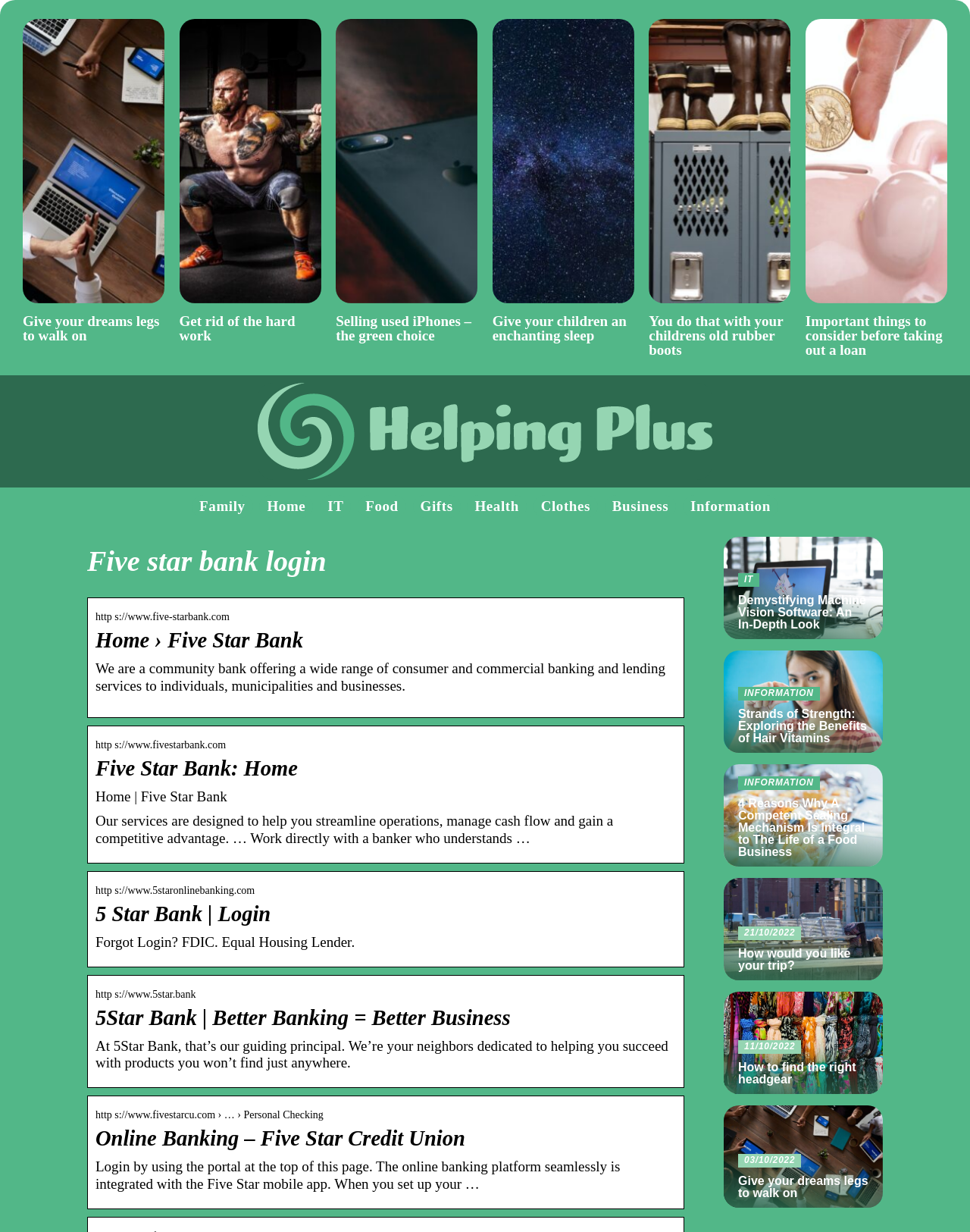Answer the question using only one word or a concise phrase: What is the URL of the online banking platform?

https://www.5staronlinebanking.com